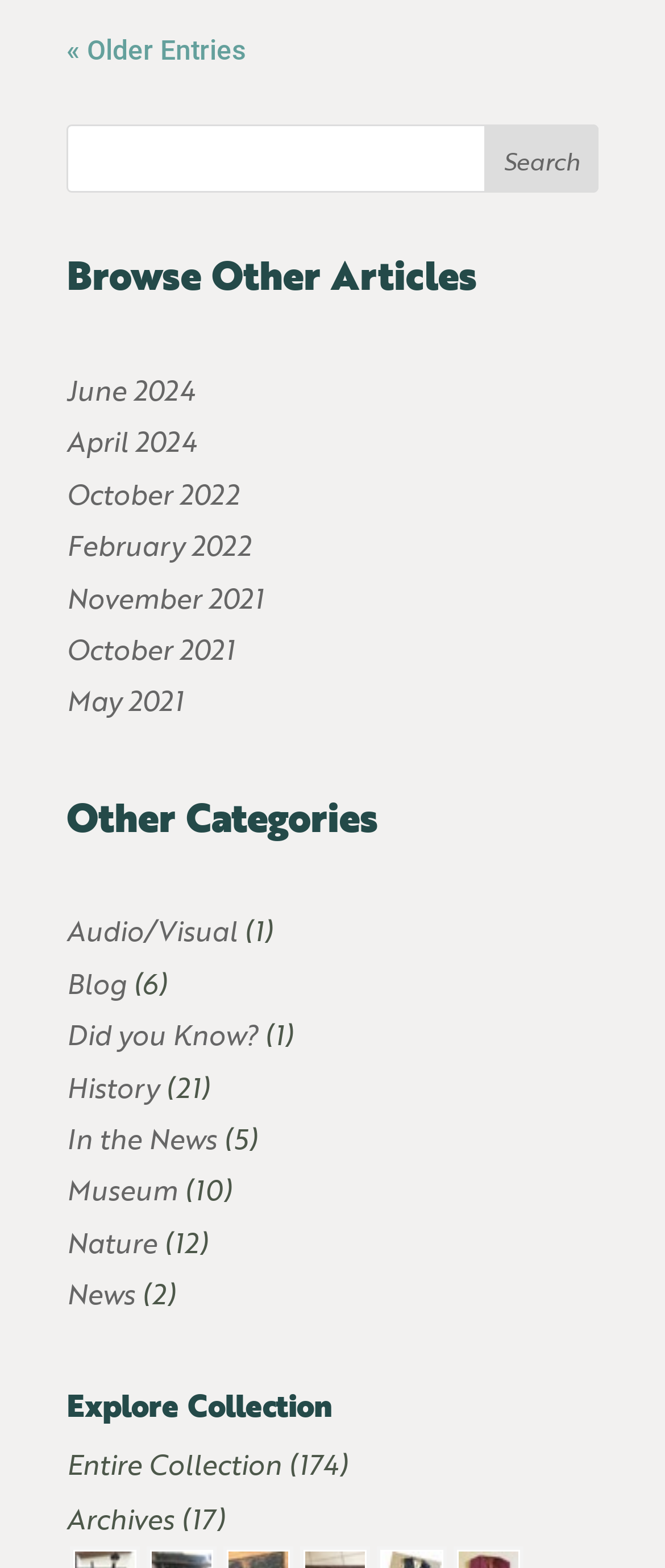Given the following UI element description: "In the News", find the bounding box coordinates in the webpage screenshot.

[0.1, 0.714, 0.326, 0.737]